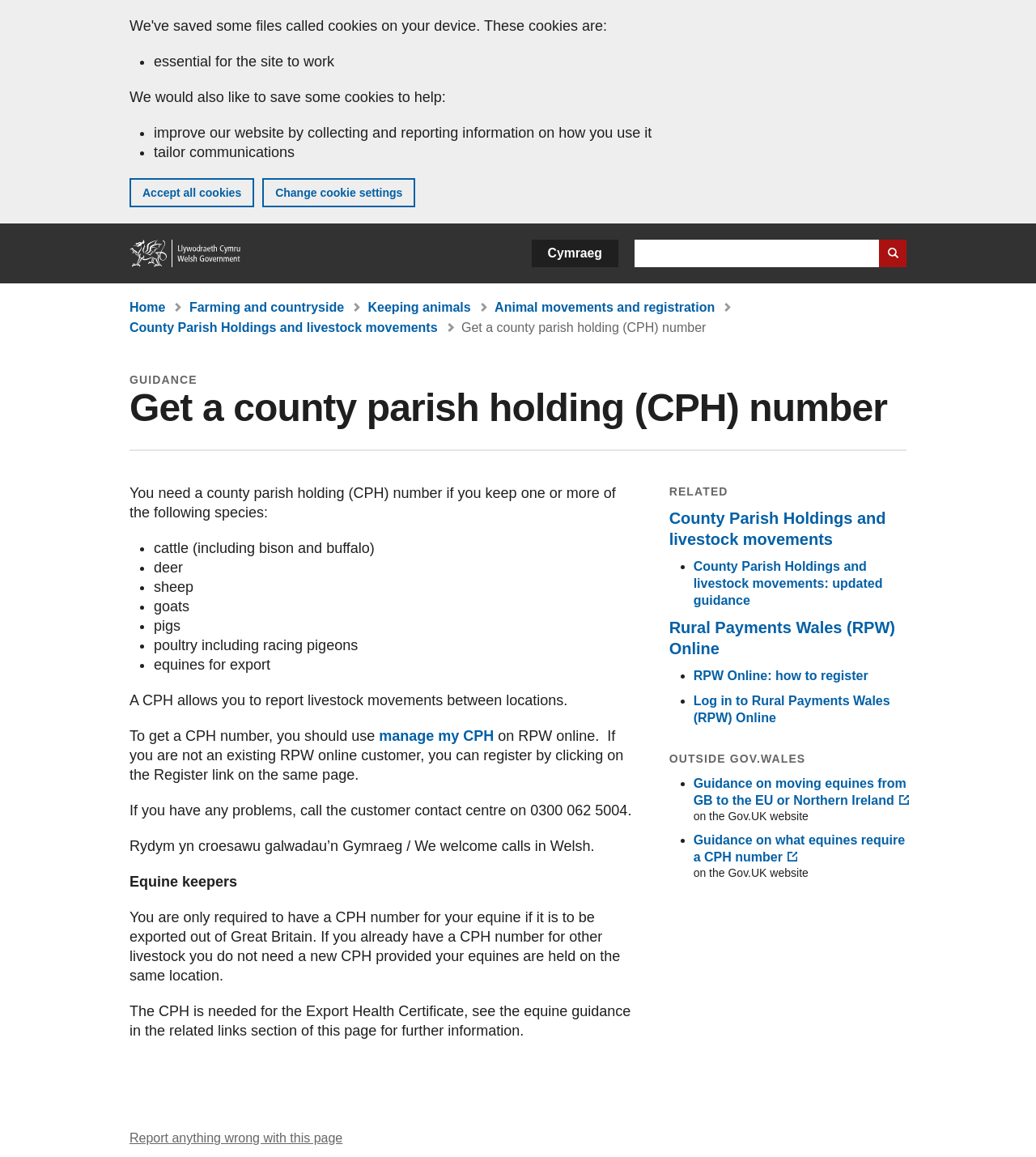Extract the bounding box coordinates for the UI element described by the text: "value="Search website"". The coordinates should be in the form of [left, top, right, bottom] with values between 0 and 1.

[0.848, 0.207, 0.875, 0.231]